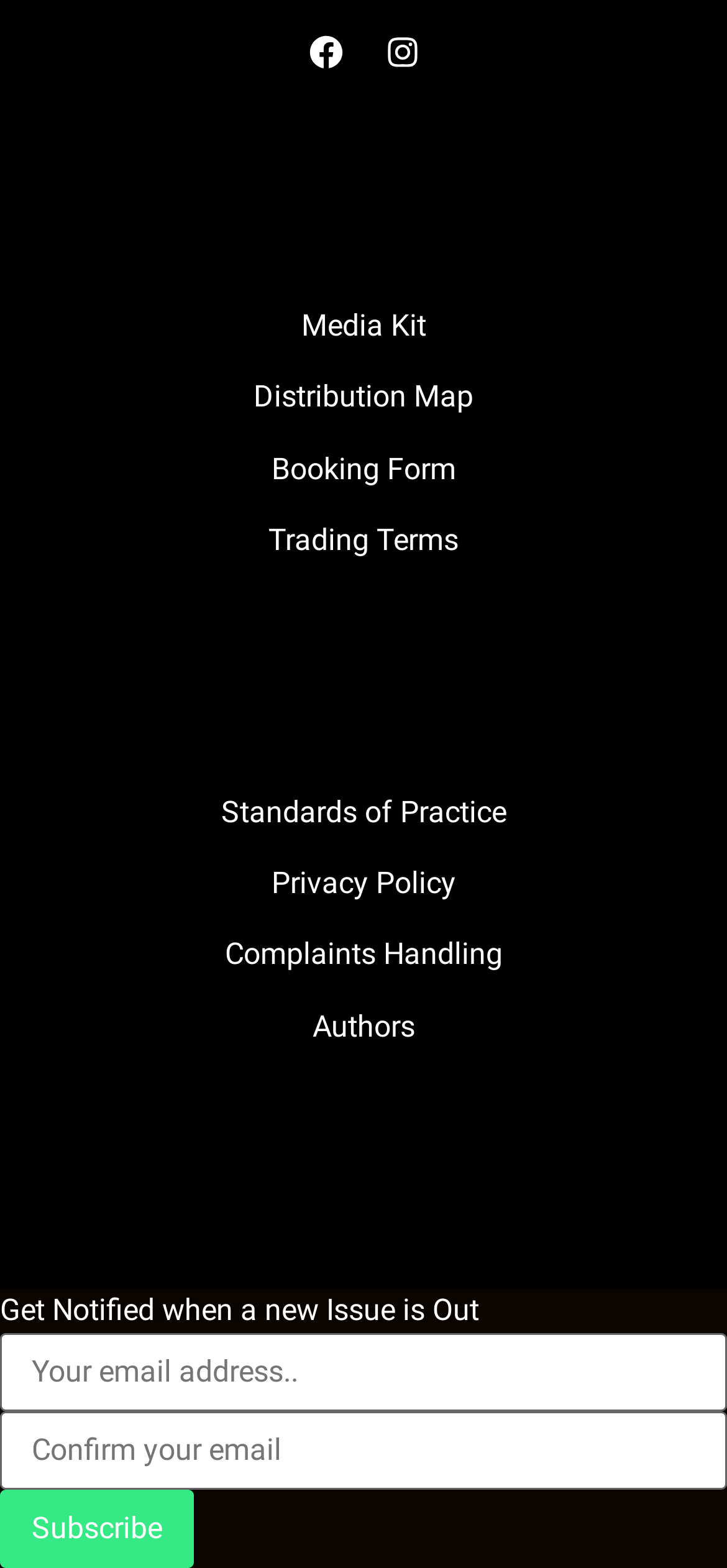Answer the question with a single word or phrase: 
What is the 'Standards of Practice' link related to?

Complaints and standards